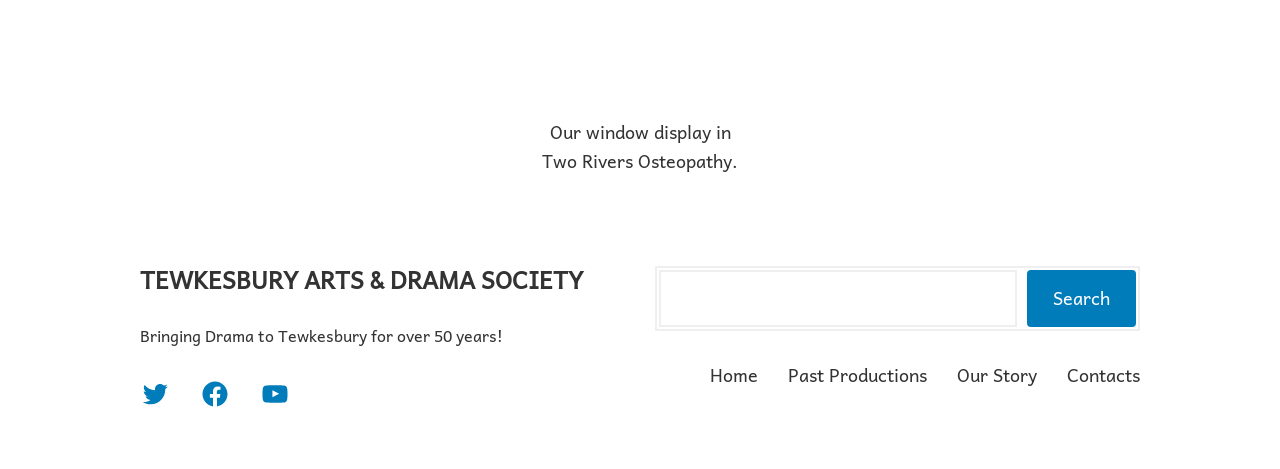Please determine the bounding box coordinates of the element to click in order to execute the following instruction: "Check Twitter". The coordinates should be four float numbers between 0 and 1, specified as [left, top, right, bottom].

[0.109, 0.807, 0.133, 0.871]